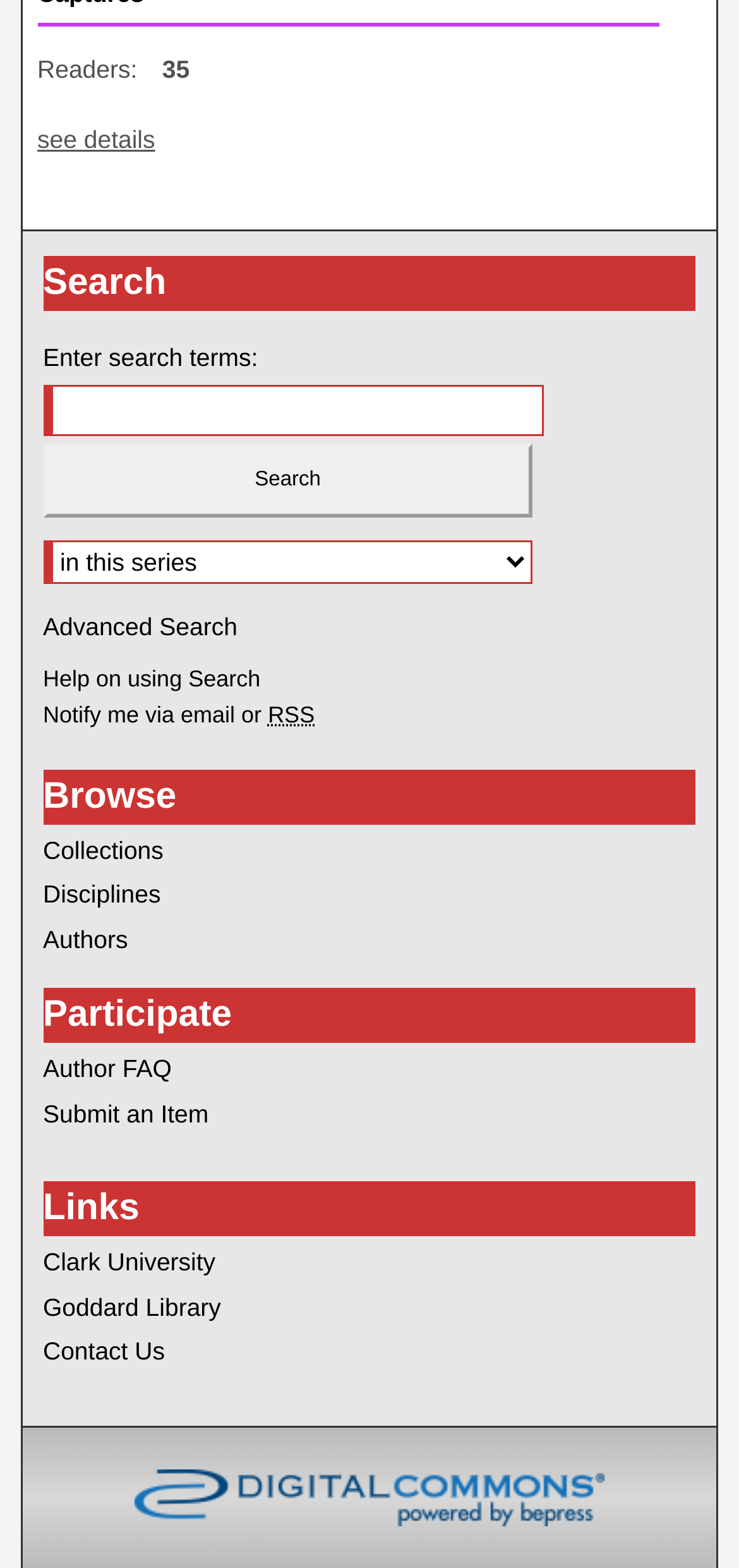Give a one-word or one-phrase response to the question:
What is the last link under the 'Participate' heading?

Submit an Item